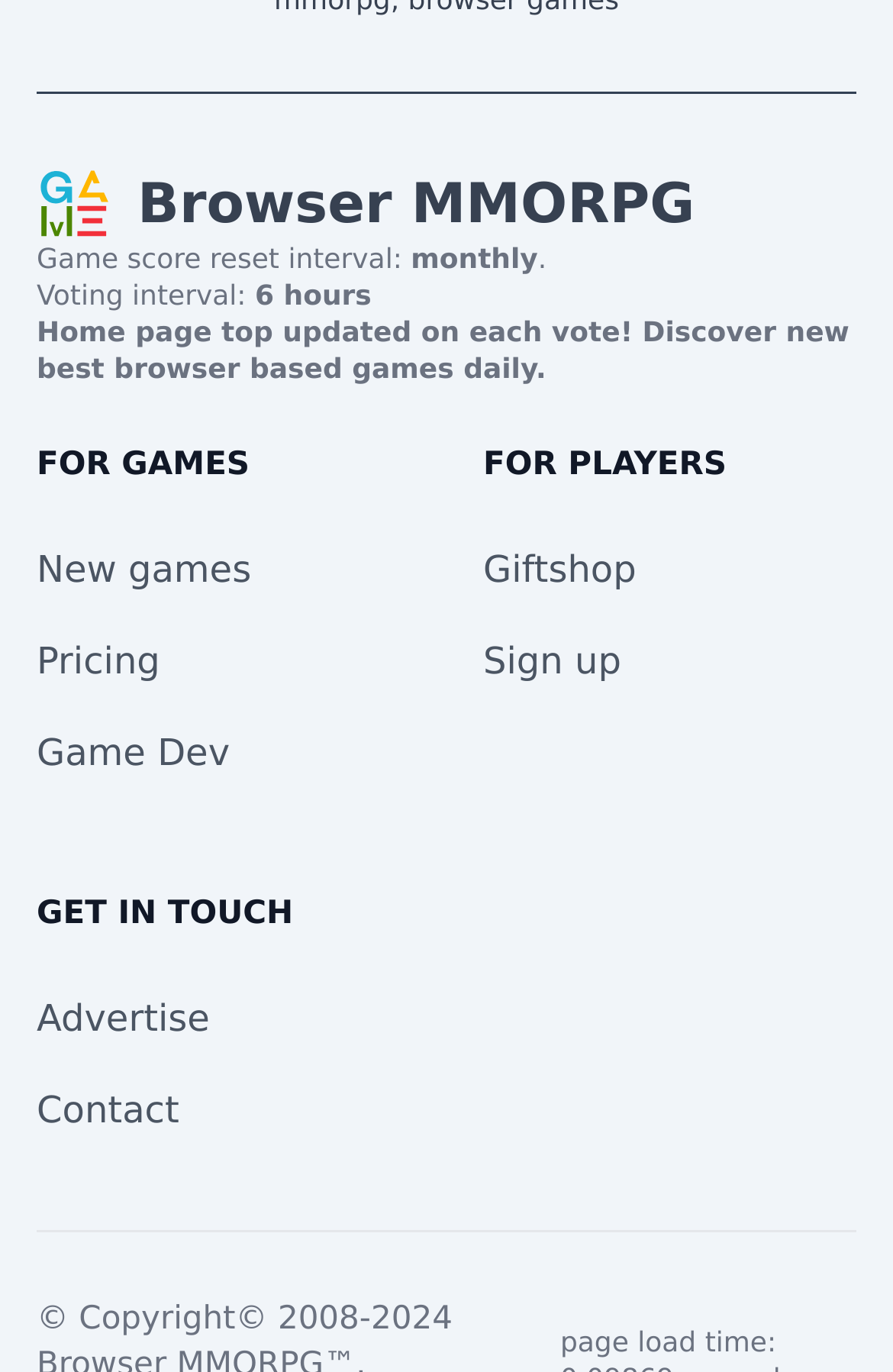Highlight the bounding box coordinates of the element you need to click to perform the following instruction: "Contact us."

[0.041, 0.793, 0.201, 0.825]